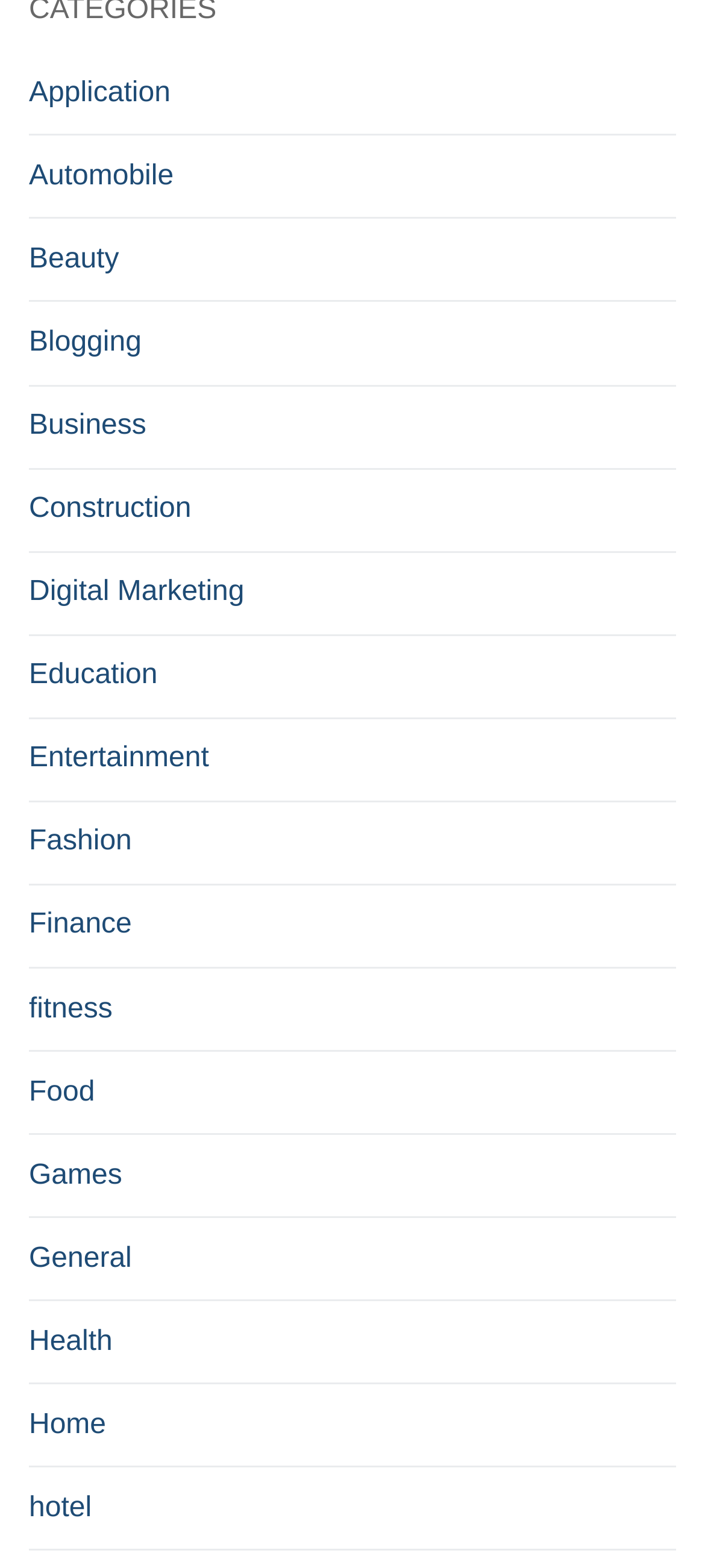Please provide a short answer using a single word or phrase for the question:
What is the last category listed?

hotel